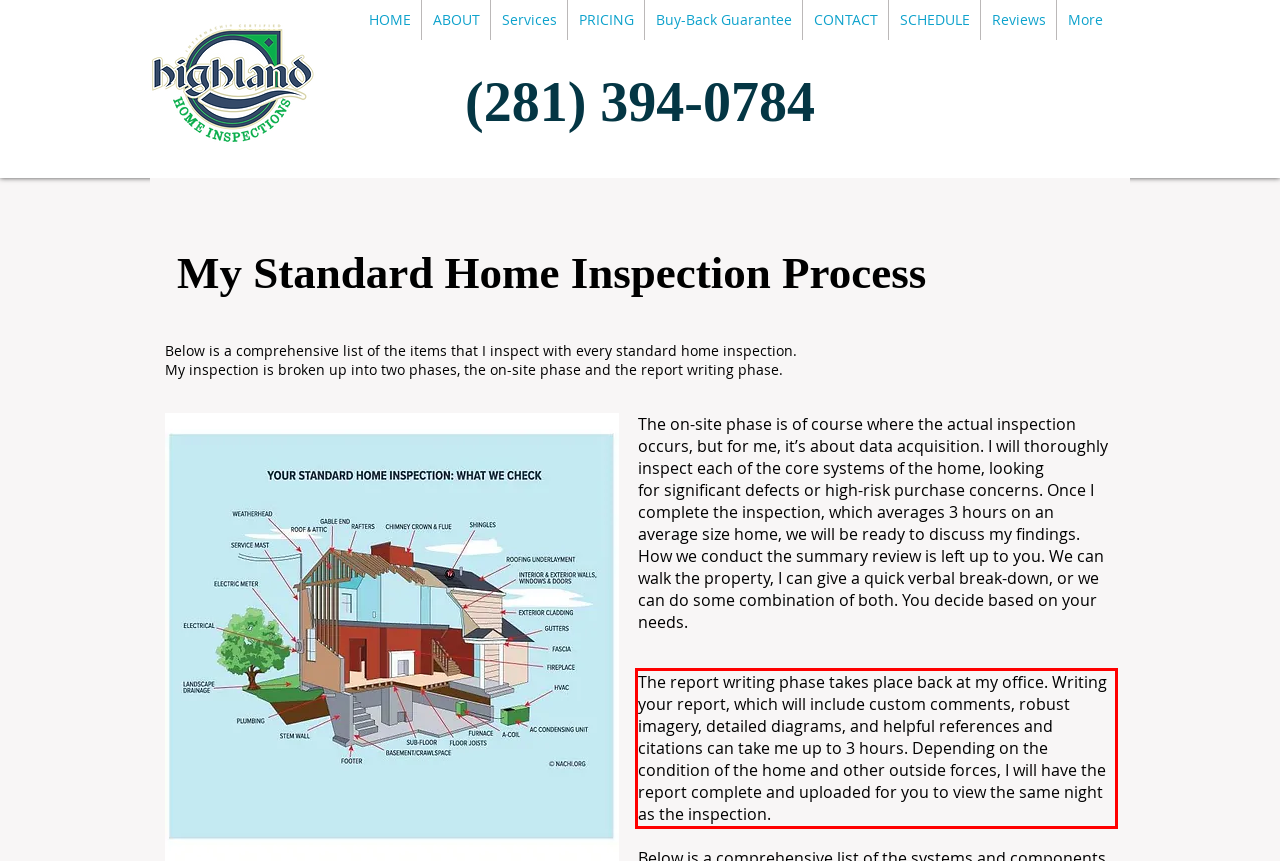Using the provided screenshot of a webpage, recognize and generate the text found within the red rectangle bounding box.

The report writing phase takes place back at my office. Writing your report, which will include custom comments, robust imagery, detailed diagrams, and helpful references and citations can take me up to 3 hours. Depending on the condition of the home and other outside forces, I will have the report complete and uploaded for you to view the same night as the inspection.